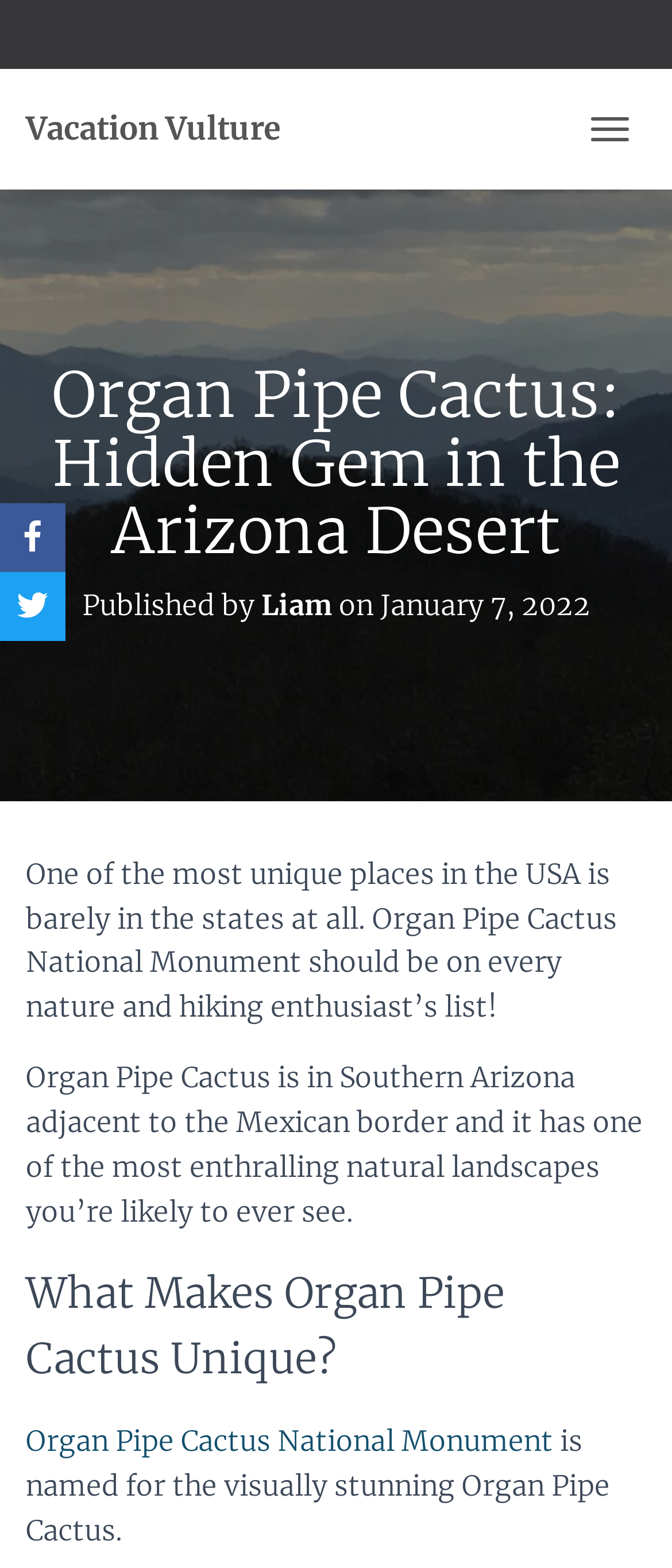Answer succinctly with a single word or phrase:
What is unique about Organ Pipe Cactus?

Visually stunning